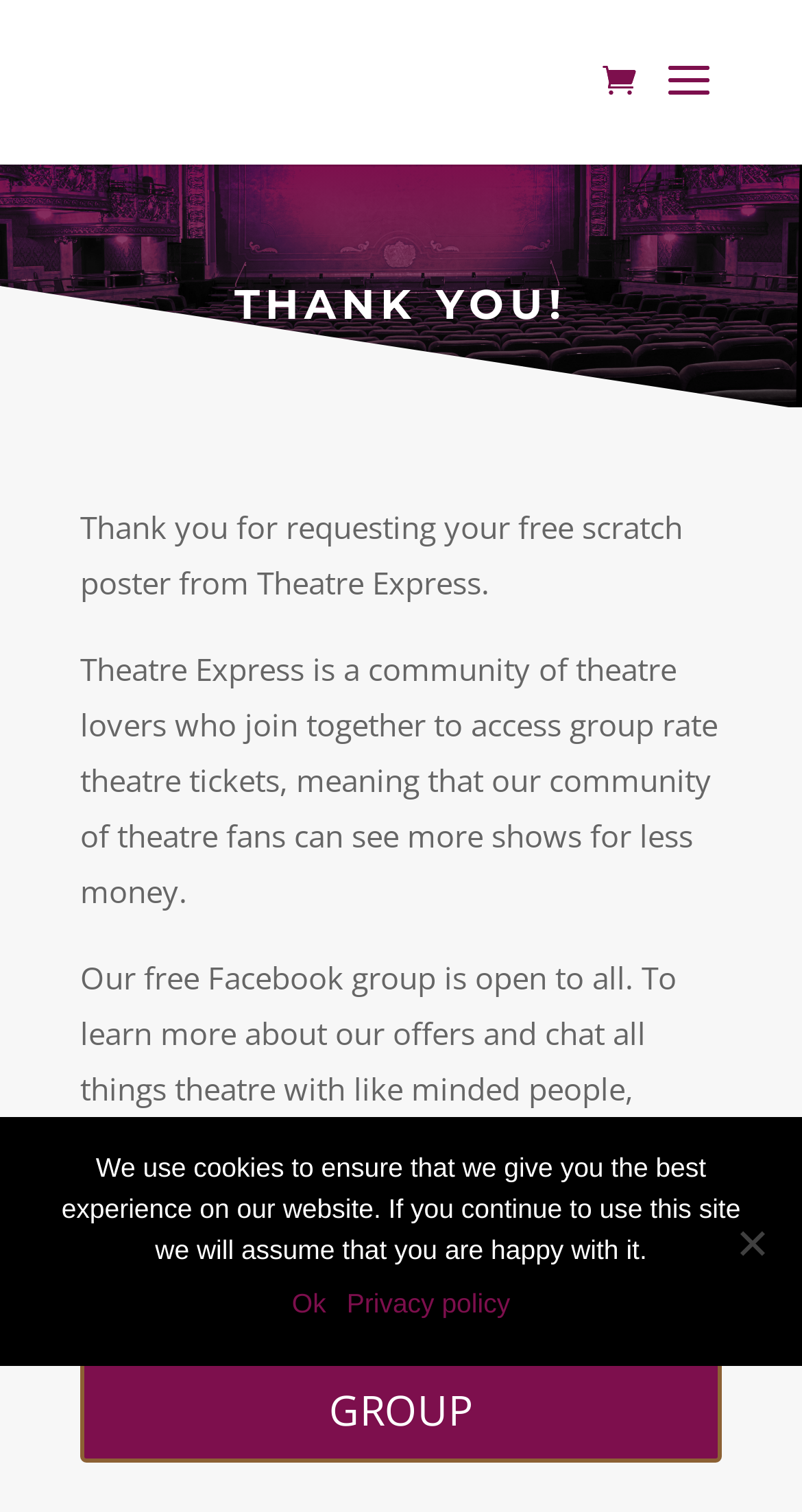Give a short answer to this question using one word or a phrase:
What is the primary goal of the webpage?

Thank users